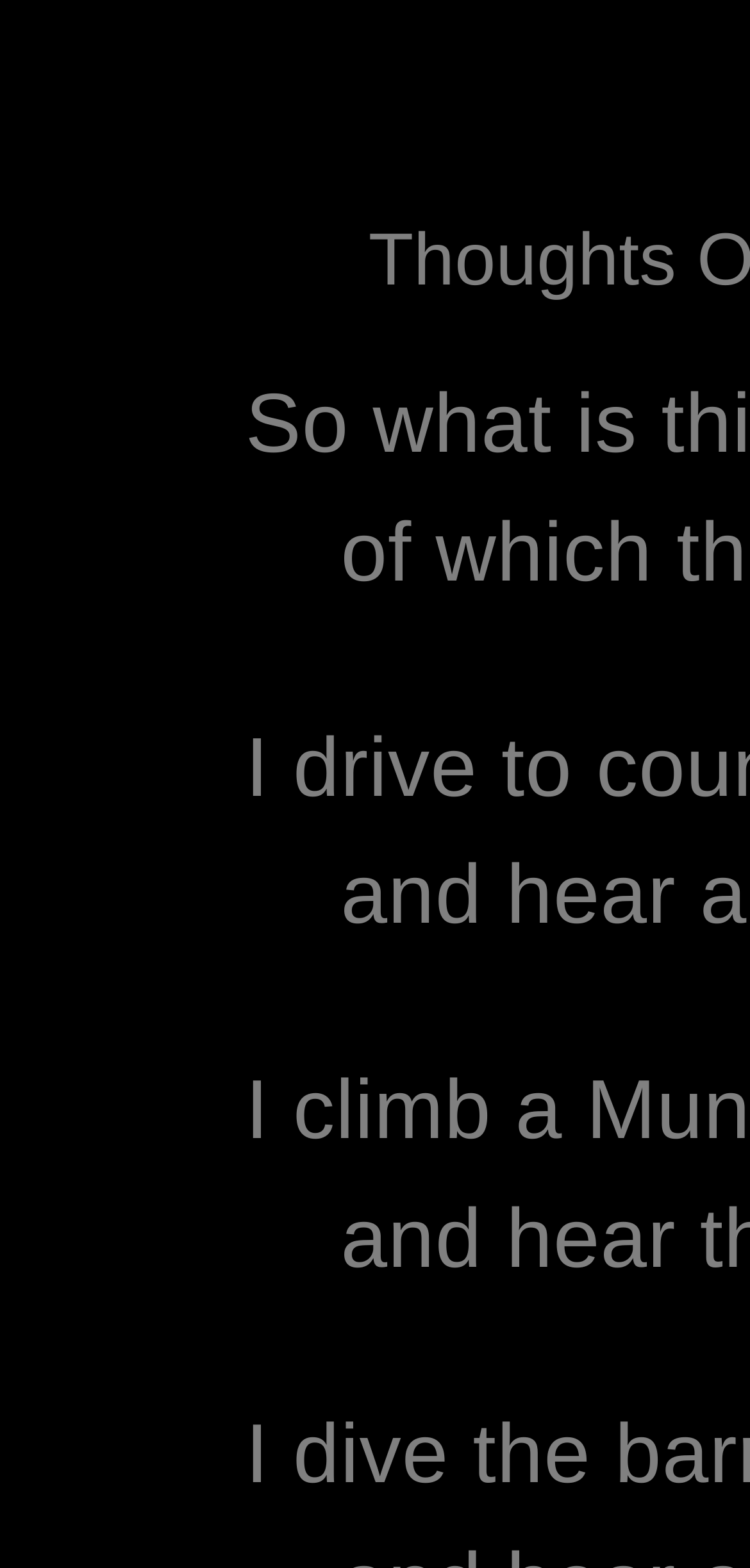Generate the text content of the main heading of the webpage.

Thoughts On Odes To Nightingales